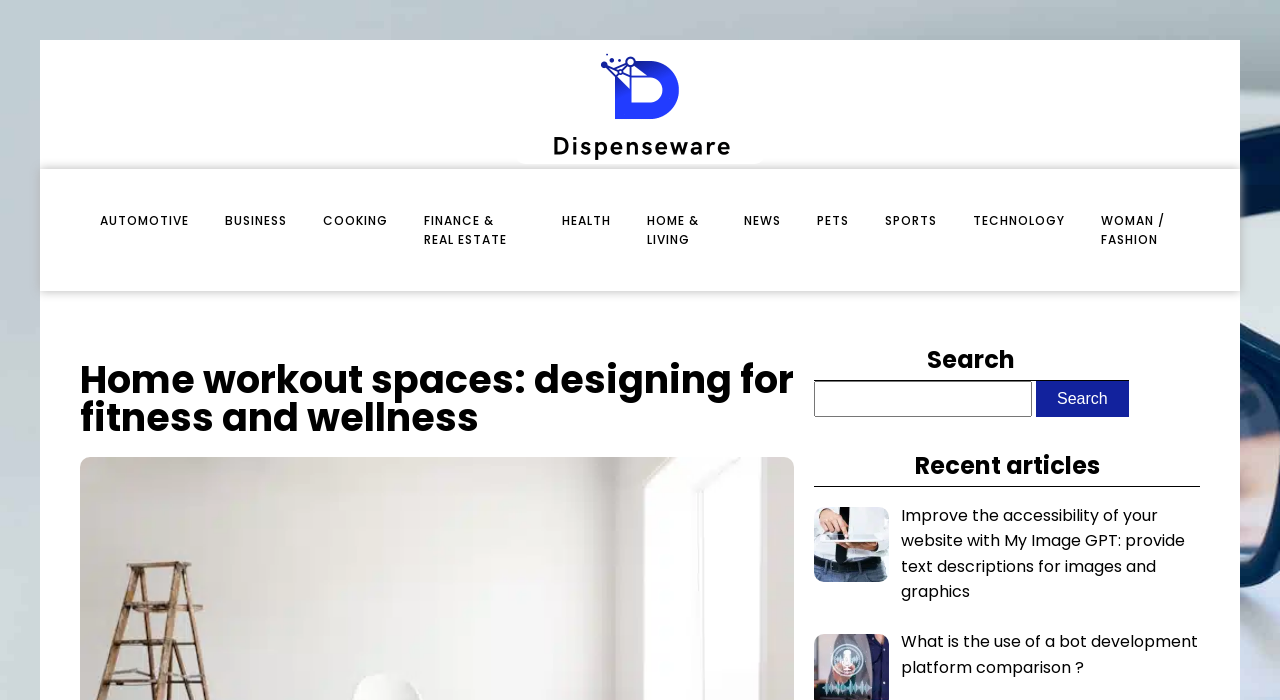Explain the webpage's layout and main content in detail.

This webpage is about designing home workout spaces for fitness and wellness. At the top, there is a navigation menu with 11 links, including "AUTOMOTIVE", "BUSINESS", "COOKING", and others, which are evenly spaced and horizontally aligned. Below the navigation menu, there is a large heading that reads "Home workout spaces: designing for fitness and wellness". 

On the right side of the page, there is a search bar with a label "Search for:" and a text box where users can input their search queries. The search bar is accompanied by a "Search" button. Above the search bar, there is a heading that reads "Search". 

Further down the page, there is another heading that reads "Recent articles". Below this heading, there are two links to recent articles, one about improving website accessibility with image descriptions and another about bot development platform comparison. These links are stacked vertically and take up most of the page's width.